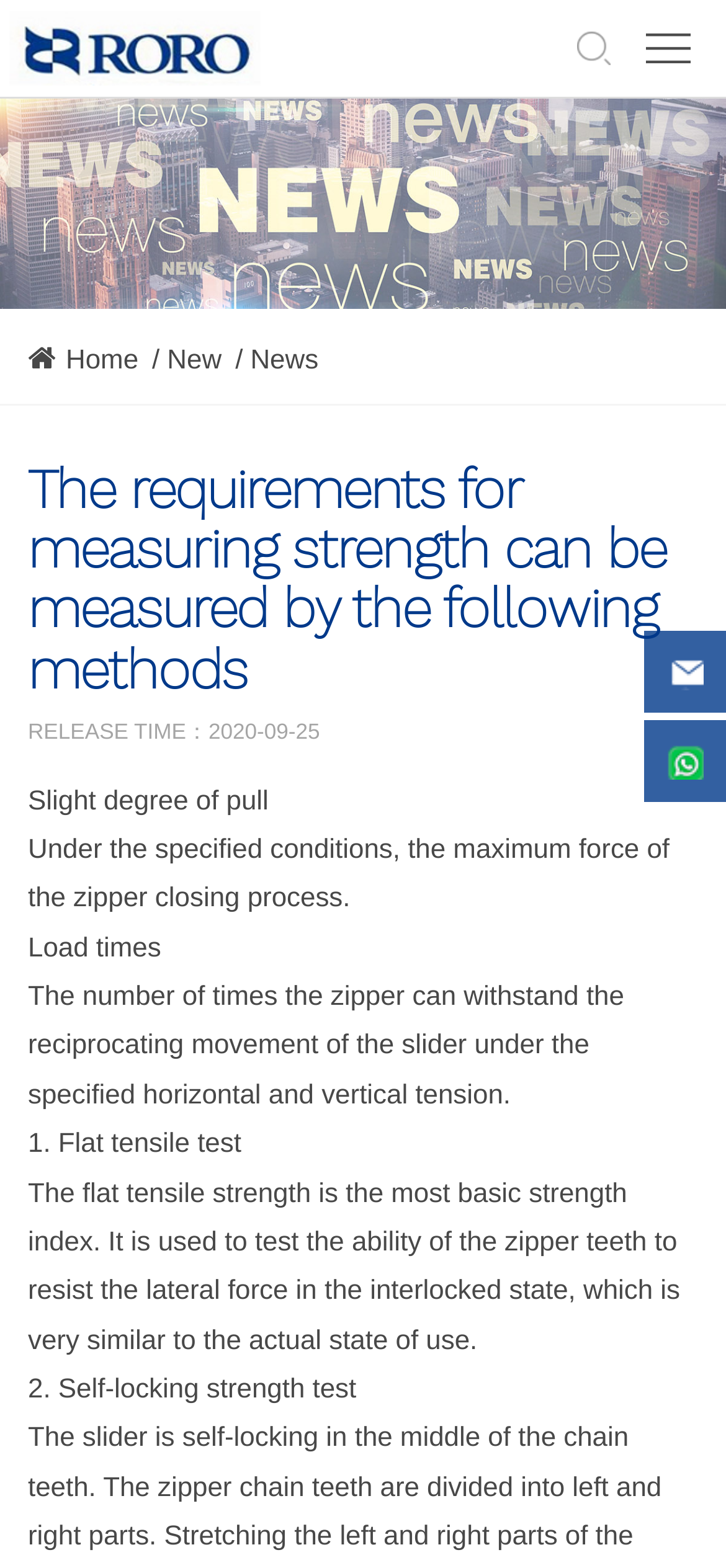Using the information in the image, give a detailed answer to the following question: How many types of strength tests are mentioned?

There are three types of strength tests mentioned on the webpage: flat tensile test, self-locking strength test, and another one which is not explicitly named.